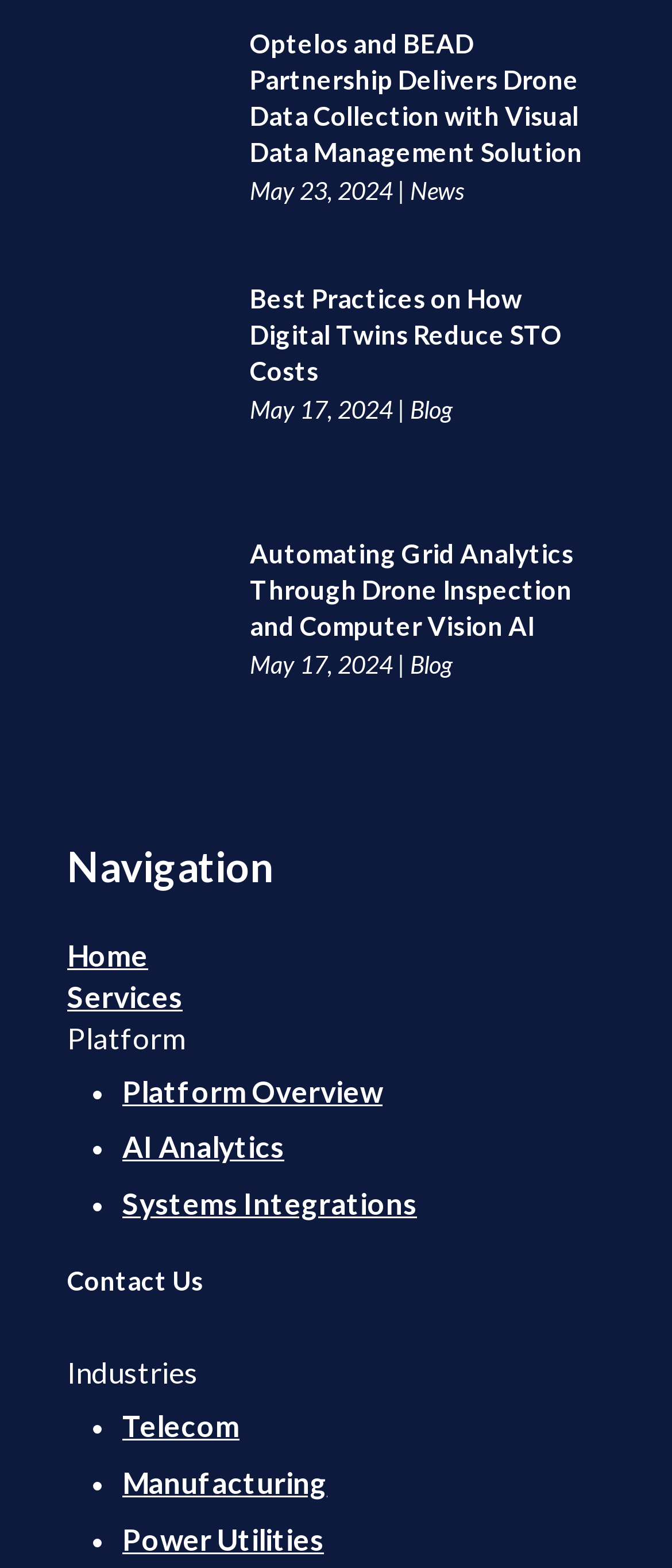What is the title of the first article?
Refer to the image and provide a one-word or short phrase answer.

Optelos and BEAD Partnership